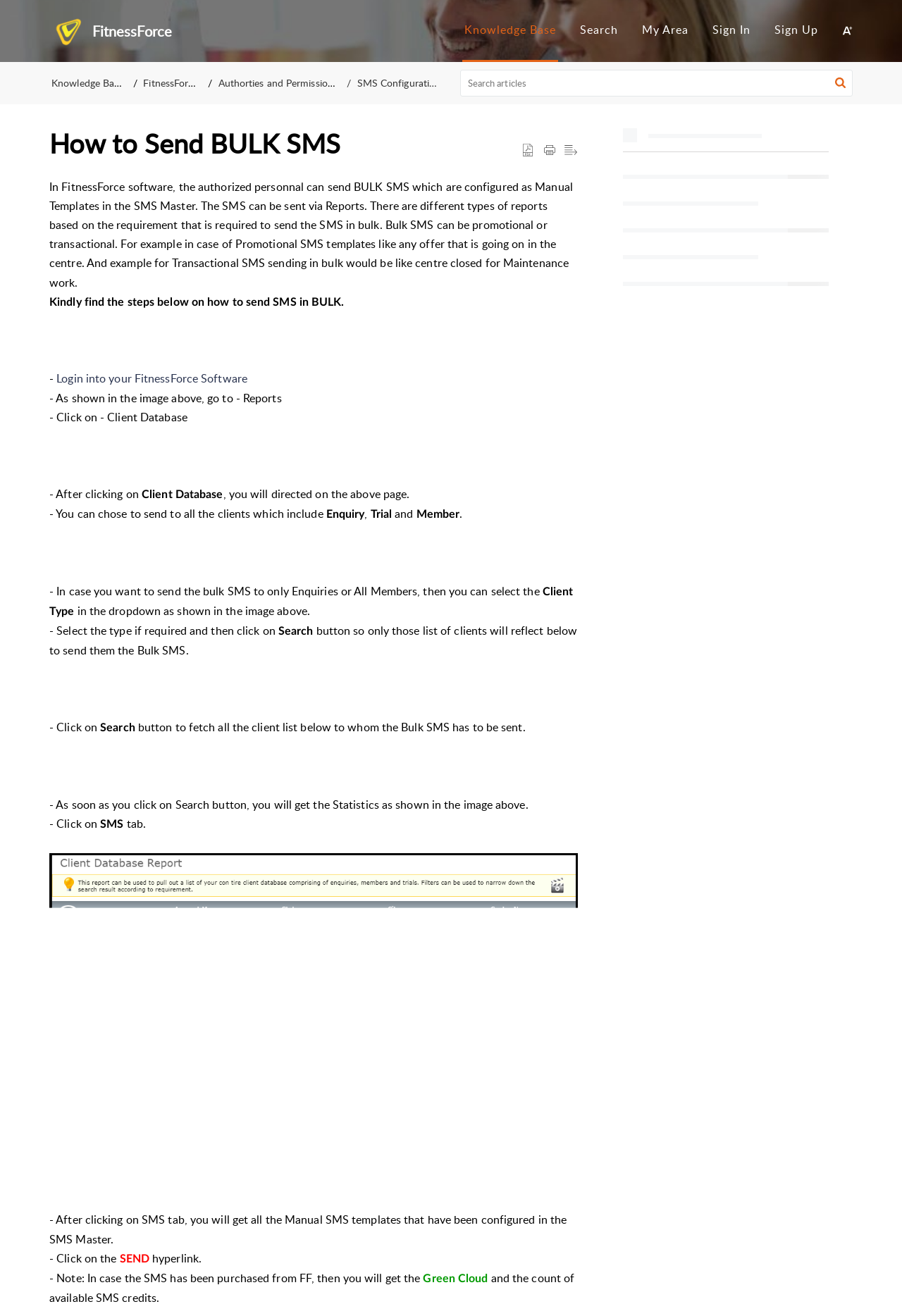Given the element description "Search", identify the bounding box of the corresponding UI element.

[0.643, 0.017, 0.685, 0.028]